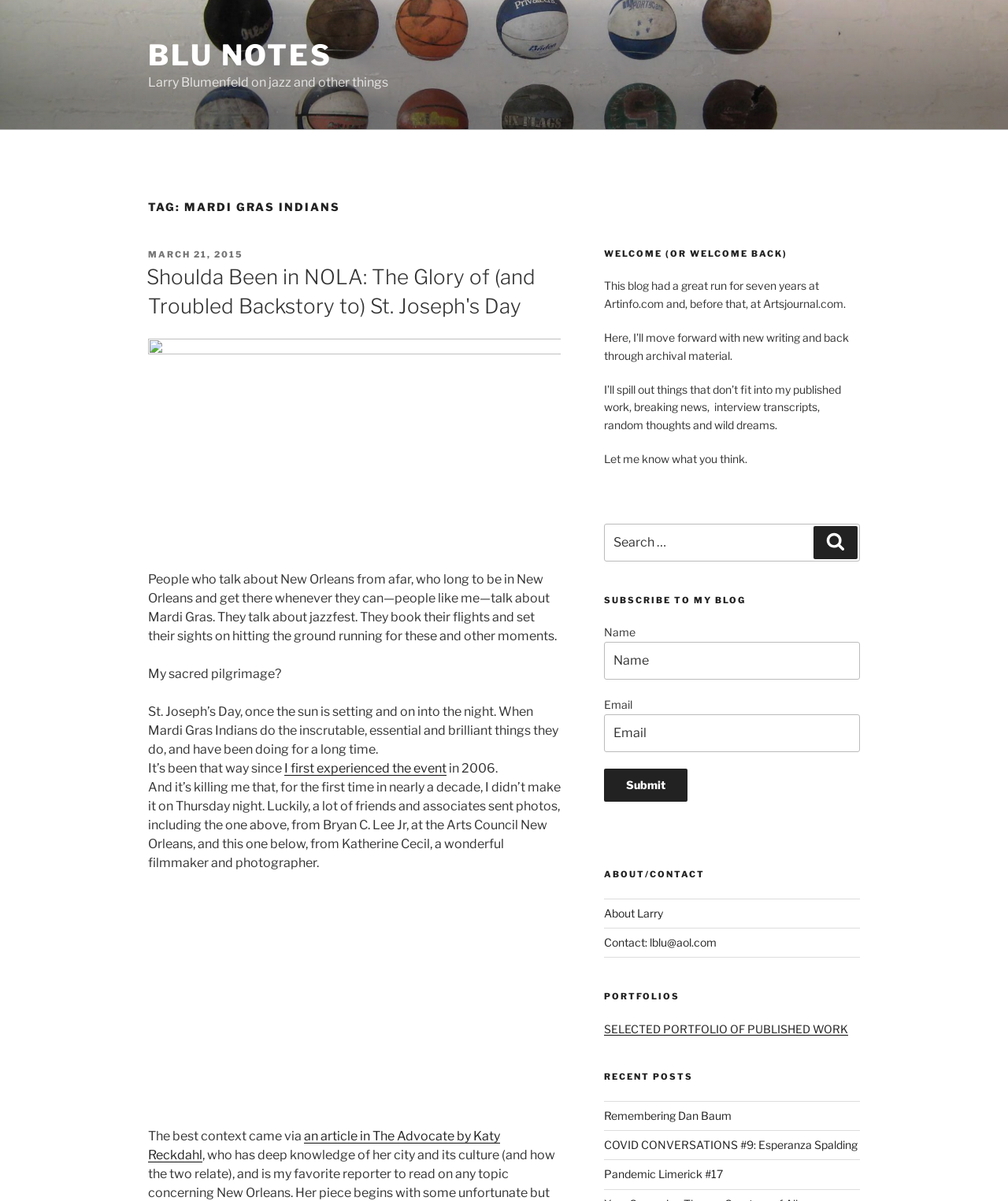Please provide a detailed answer to the question below based on the screenshot: 
What is the topic of the blog post?

The topic of the blog post is Mardi Gras Indians, which is mentioned in the 'TAG: MARDI GRAS INDIANS' section, and also in the text that talks about the author's experience with Mardi Gras Indians on St. Joseph's Day.